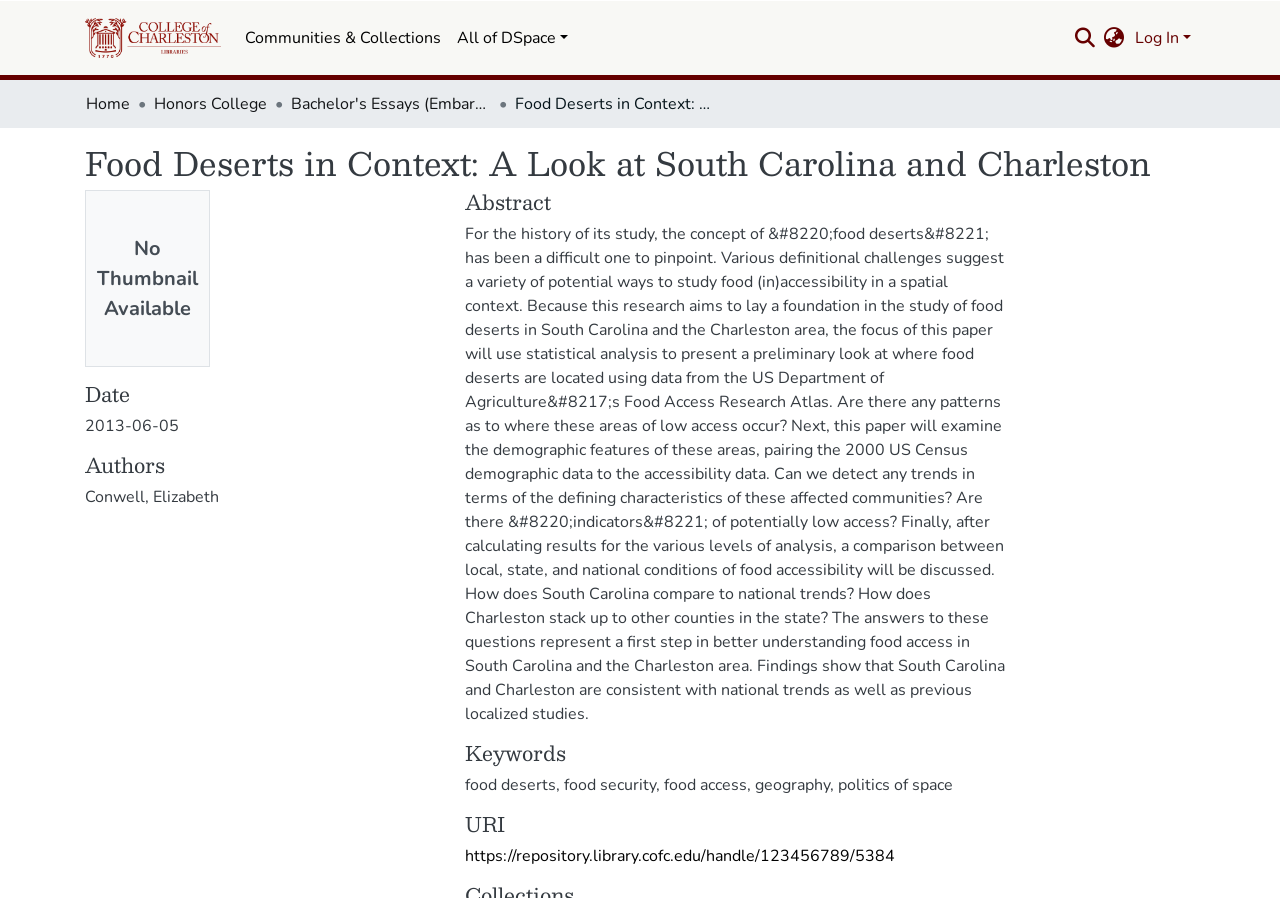Find the bounding box coordinates of the element's region that should be clicked in order to follow the given instruction: "View the repository logo". The coordinates should consist of four float numbers between 0 and 1, i.e., [left, top, right, bottom].

[0.066, 0.02, 0.172, 0.065]